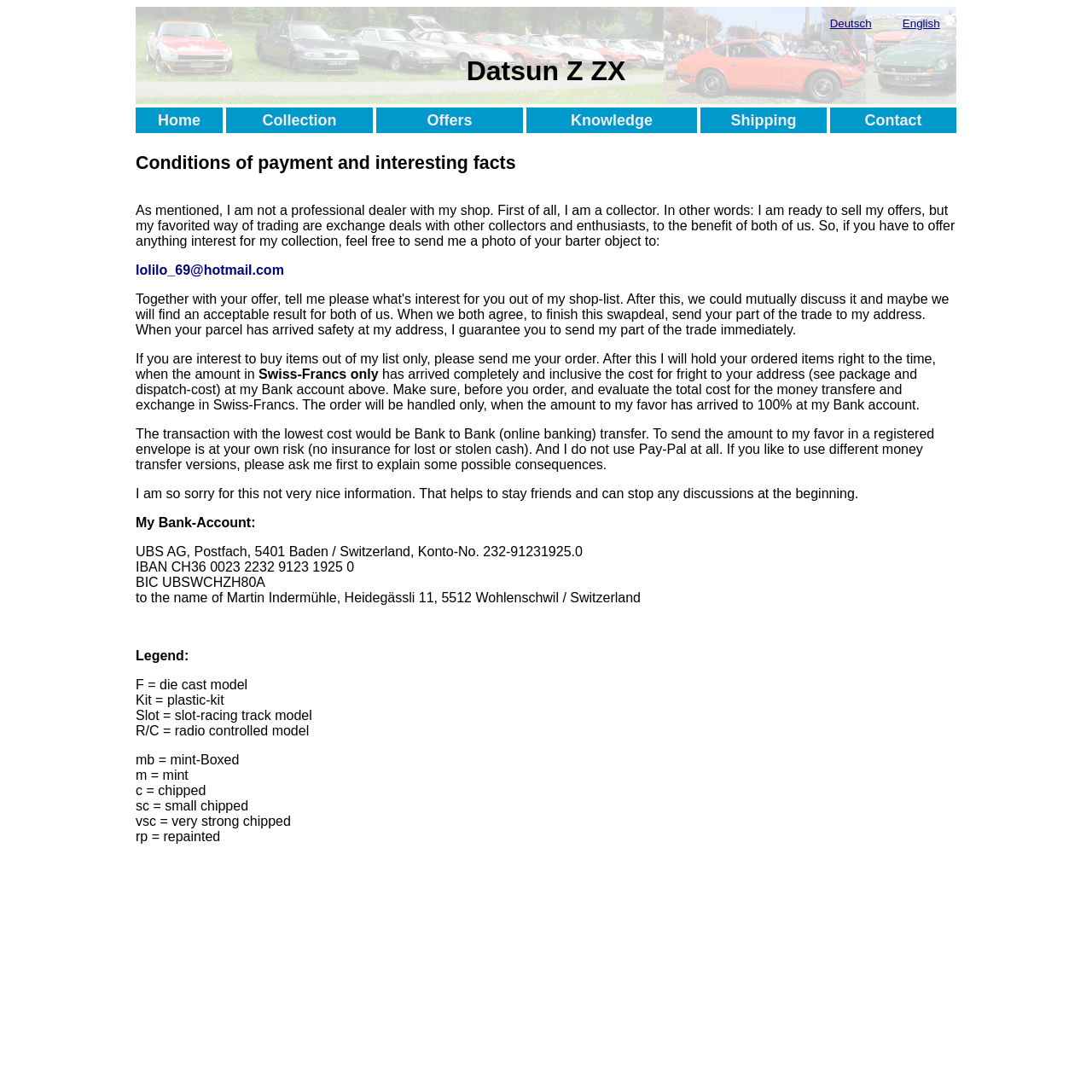Generate a thorough caption detailing the webpage content.

The webpage is about Datsun Z ZX, specifically focusing on the conditions of payment and interesting facts. At the top, there is a language selection section with two options: Deutsch and English. Below this section, the title "Datsun Z ZX" is prominently displayed.

The main content of the webpage is divided into two sections. The top section contains a navigation menu with six links: Home, Collection, Offers, Knowledge, Shipping, and Contact. These links are evenly spaced and aligned horizontally.

The bottom section is dedicated to the conditions of payment and interesting facts. It starts with a paragraph explaining the seller's approach to trading, which is focused on exchange deals with other collectors and enthusiasts. The seller provides an email address, lolilo_69@hotmail.com, for potential traders to send photos of their barter objects. The paragraph also outlines the process of exchanging items, including the guarantee of sending the traded item once the parcel has arrived safely.

Below this paragraph, there is a section detailing the payment process, including the requirement for payment in Swiss Francs and the need to cover the cost of shipping. The seller provides their bank account information, including the IBAN and BIC numbers. A warning is given about the risks of sending cash in a registered envelope.

The webpage also includes a legend that explains the abbreviations used in the seller's shop list, such as F for die-cast model, Kit for plastic kit, and so on.